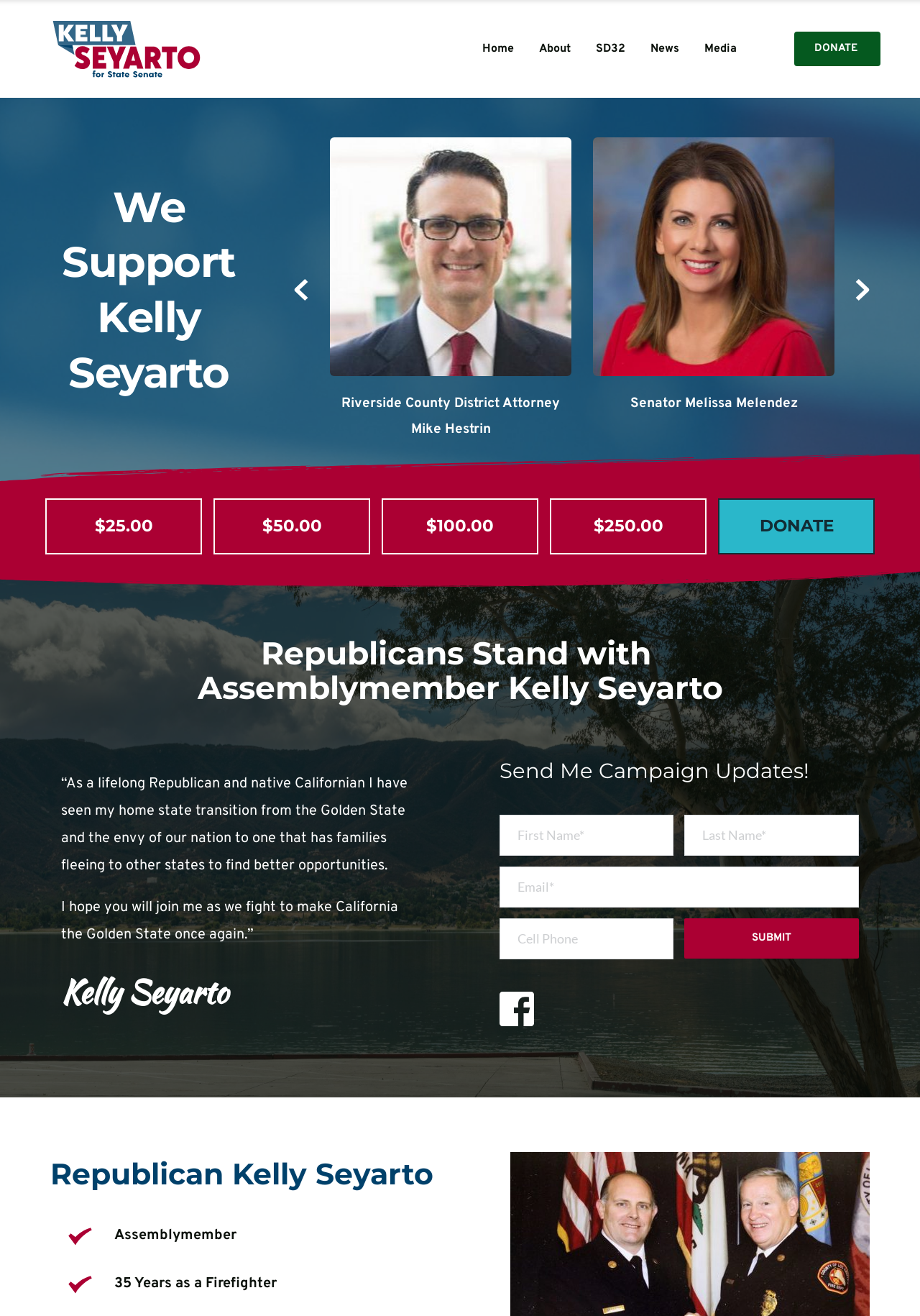Find the bounding box coordinates for the element that must be clicked to complete the instruction: "Click the Home link". The coordinates should be four float numbers between 0 and 1, indicated as [left, top, right, bottom].

[0.52, 0.031, 0.562, 0.044]